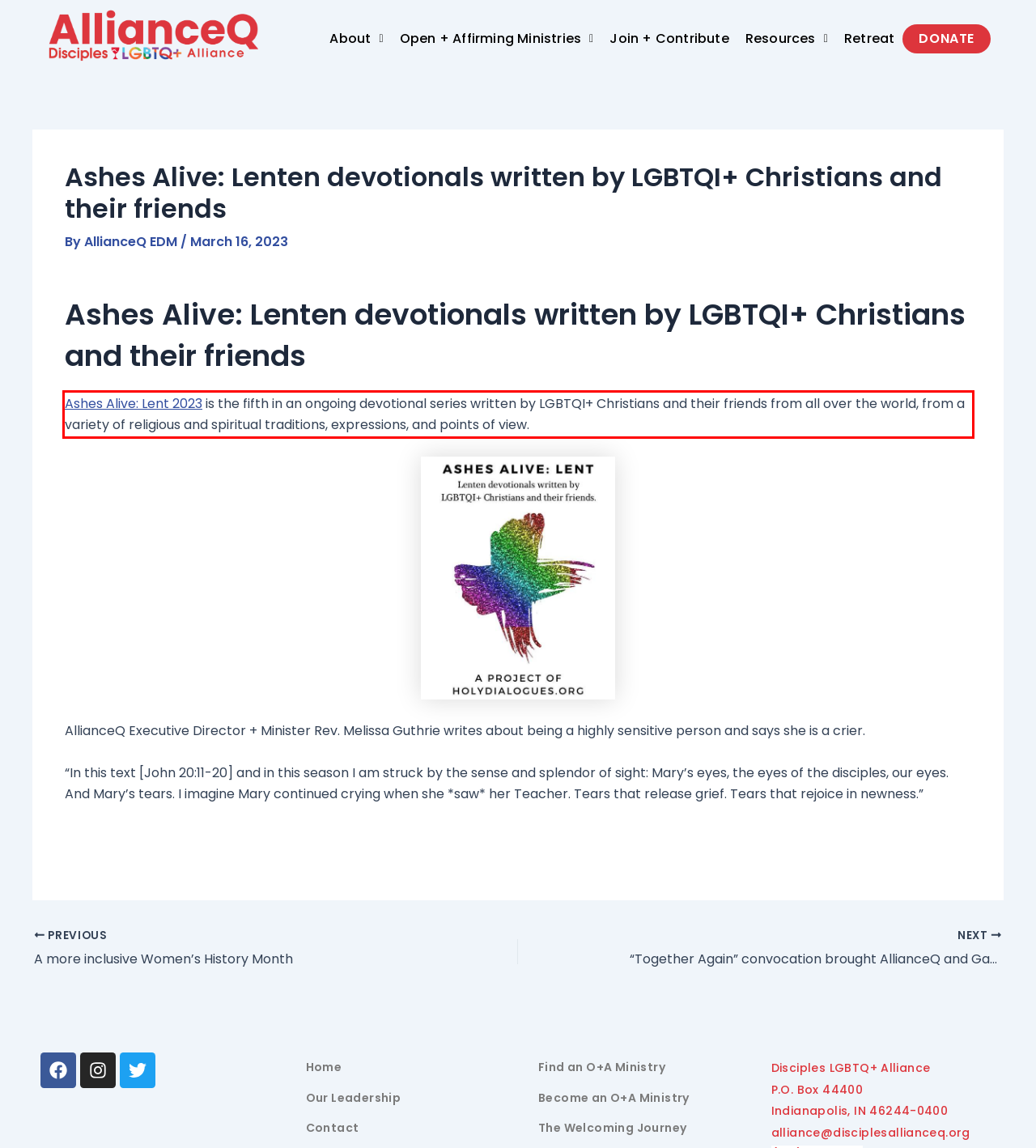Examine the webpage screenshot, find the red bounding box, and extract the text content within this marked area.

Ashes Alive: Lent 2023 is the fifth in an ongoing devotional series written by LGBTQI+ Christians and their friends from all over the world, from a variety of religious and spiritual traditions, expressions, and points of view.